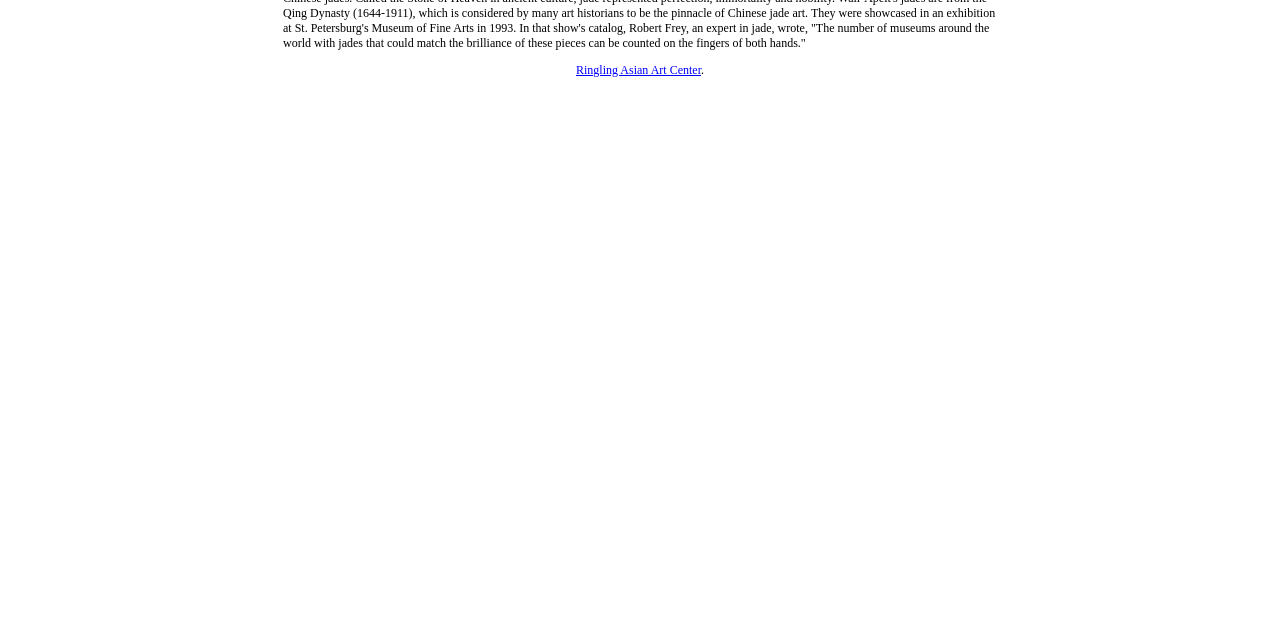Identify the bounding box for the described UI element: "Ringling Asian Art Center".

[0.45, 0.098, 0.548, 0.12]